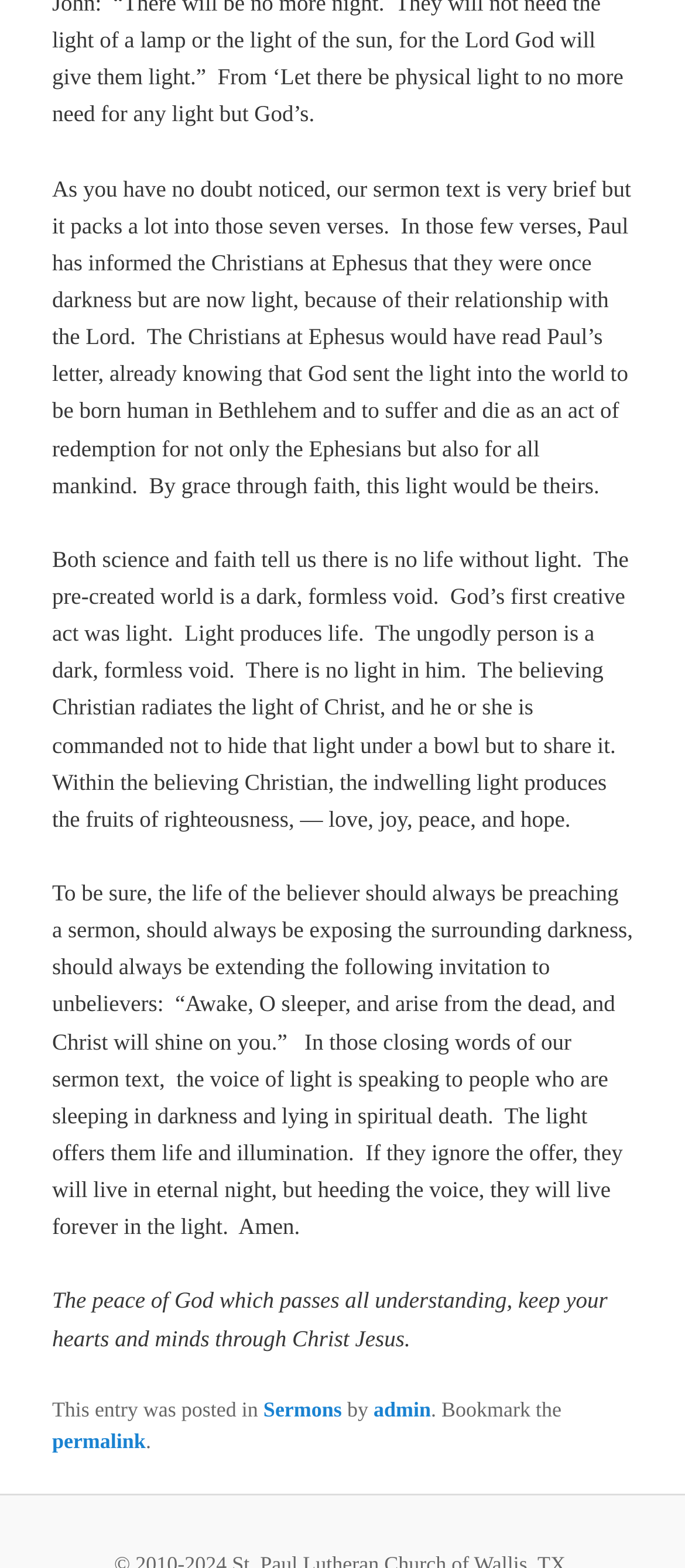Please answer the following query using a single word or phrase: 
Who is the author of the sermon?

Admin